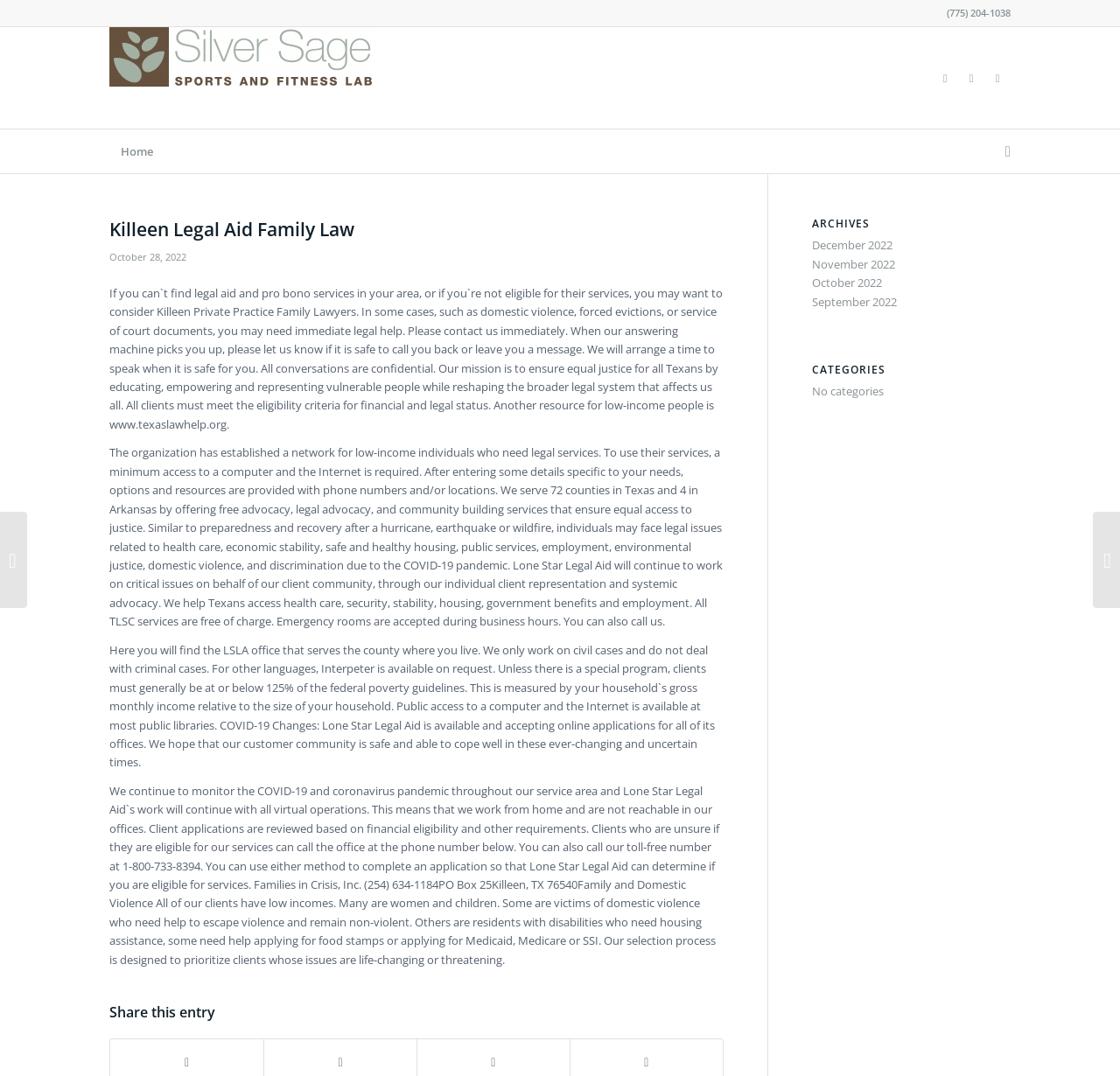Based on the element description September 2022, identify the bounding box coordinates for the UI element. The coordinates should be in the format (top-left x, top-left y, bottom-right x, bottom-right y) and within the 0 to 1 range.

[0.725, 0.273, 0.801, 0.287]